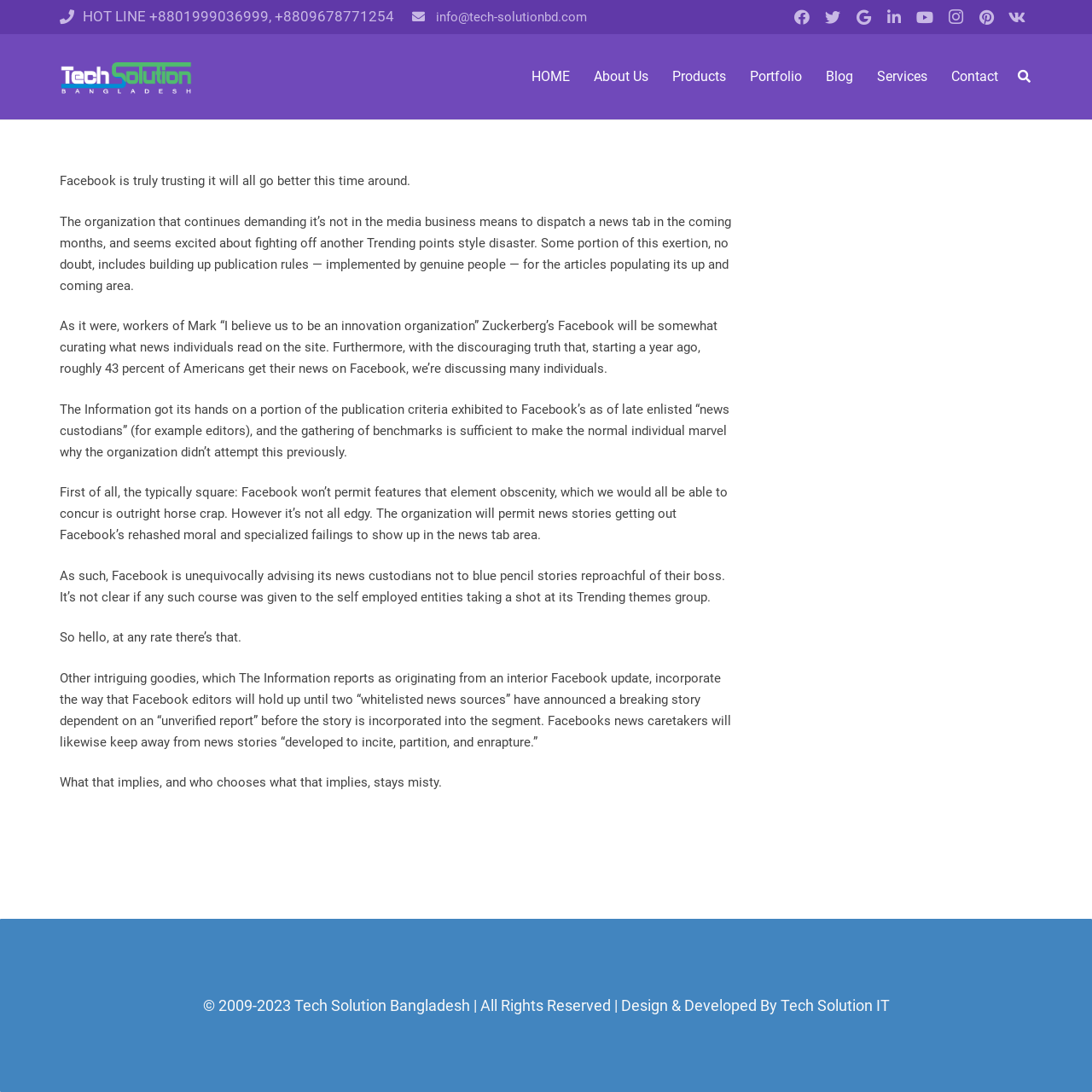Find the bounding box coordinates for the area you need to click to carry out the instruction: "Click the Twitter link". The coordinates should be four float numbers between 0 and 1, indicated as [left, top, right, bottom].

[0.748, 0.002, 0.777, 0.03]